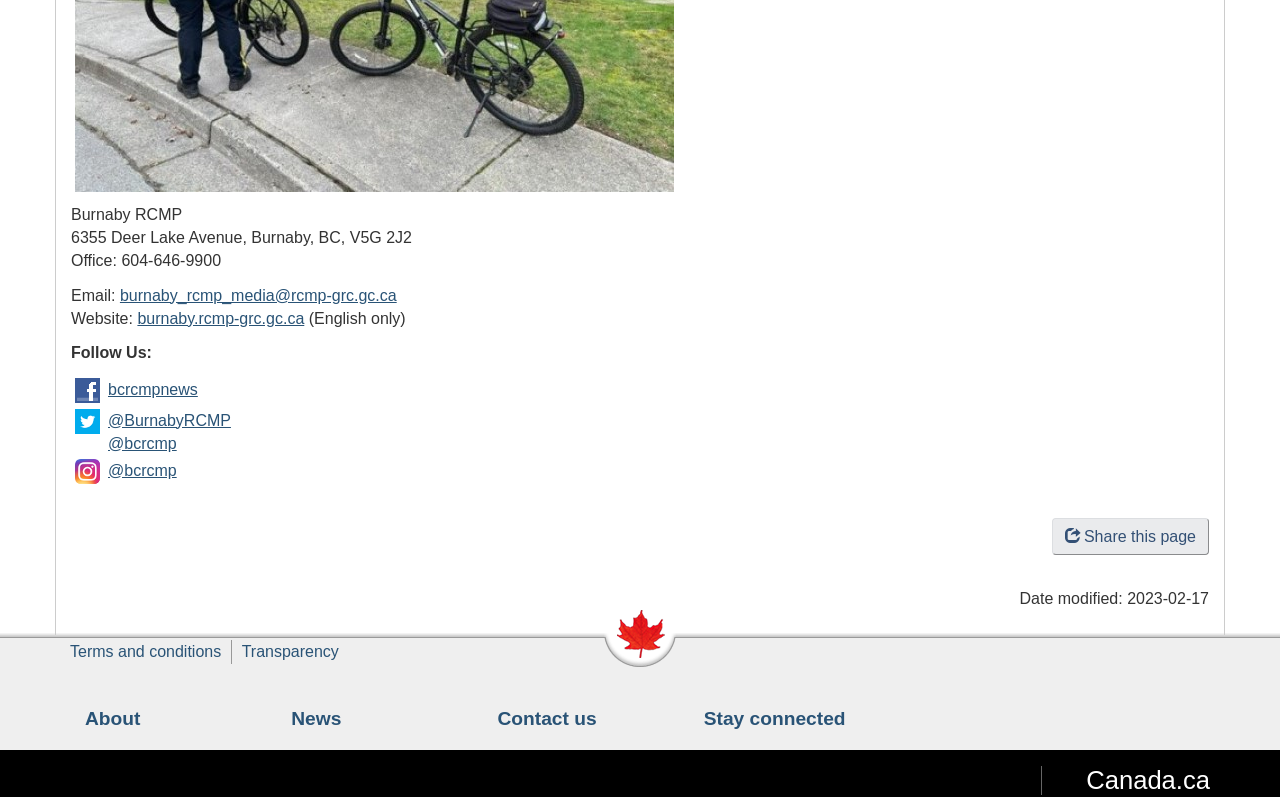Please locate the bounding box coordinates of the element that needs to be clicked to achieve the following instruction: "Go to About". The coordinates should be four float numbers between 0 and 1, i.e., [left, top, right, bottom].

[0.066, 0.888, 0.11, 0.914]